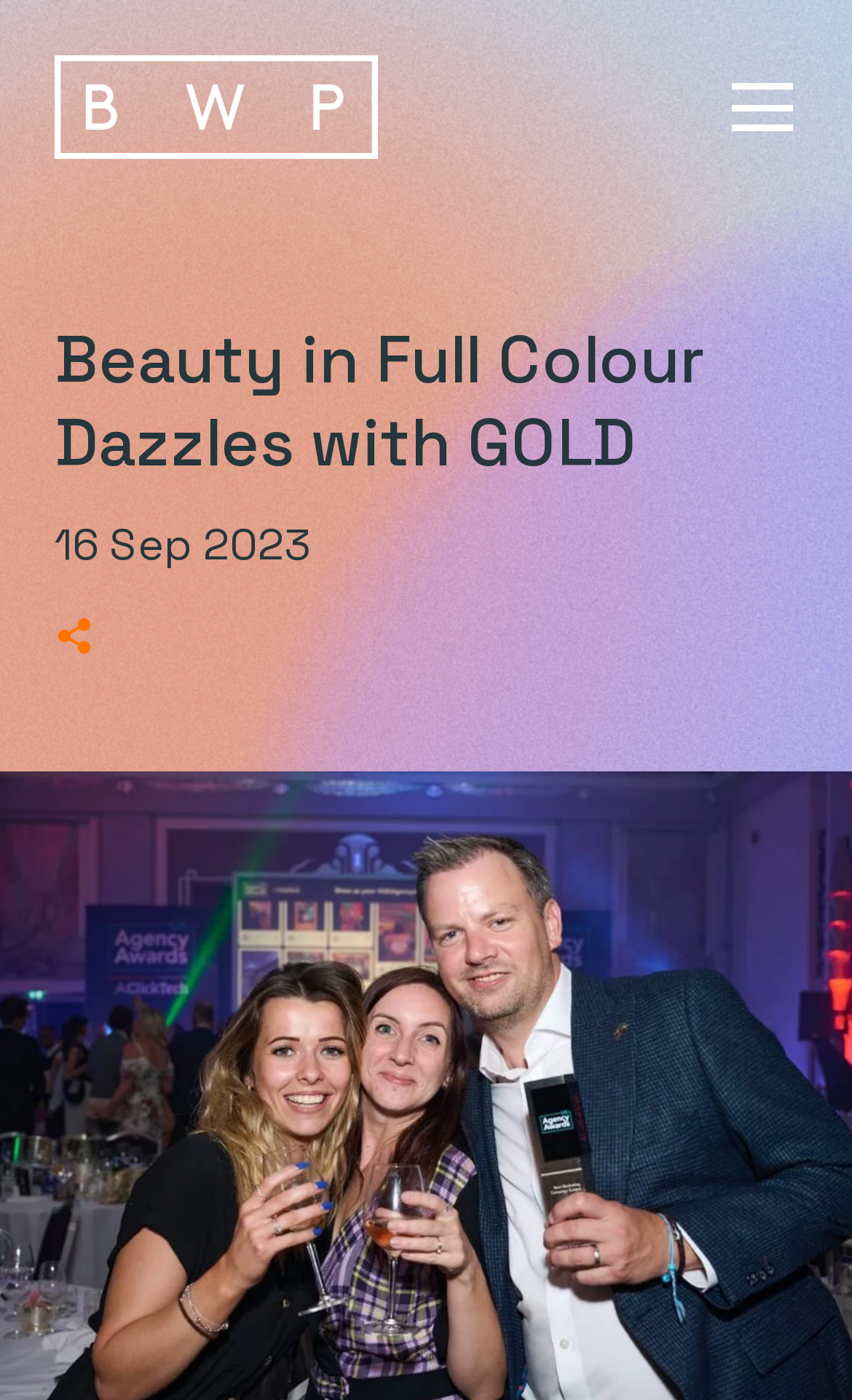Give a short answer using one word or phrase for the question:
What is the purpose of the icon at the bottom left?

Go to the homepage of BWP